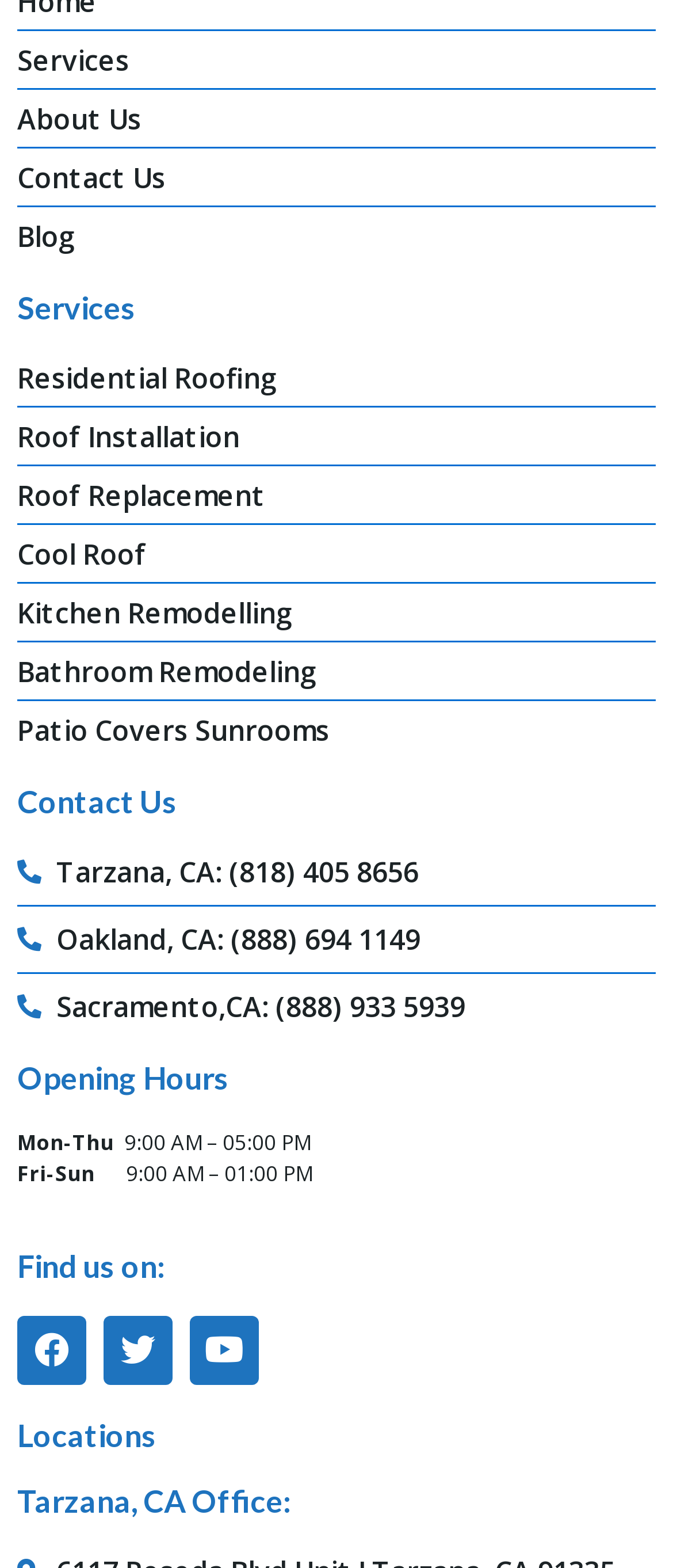Identify the bounding box coordinates for the element you need to click to achieve the following task: "Navigate to Residential Roofing". The coordinates must be four float values ranging from 0 to 1, formatted as [left, top, right, bottom].

[0.026, 0.228, 0.974, 0.255]